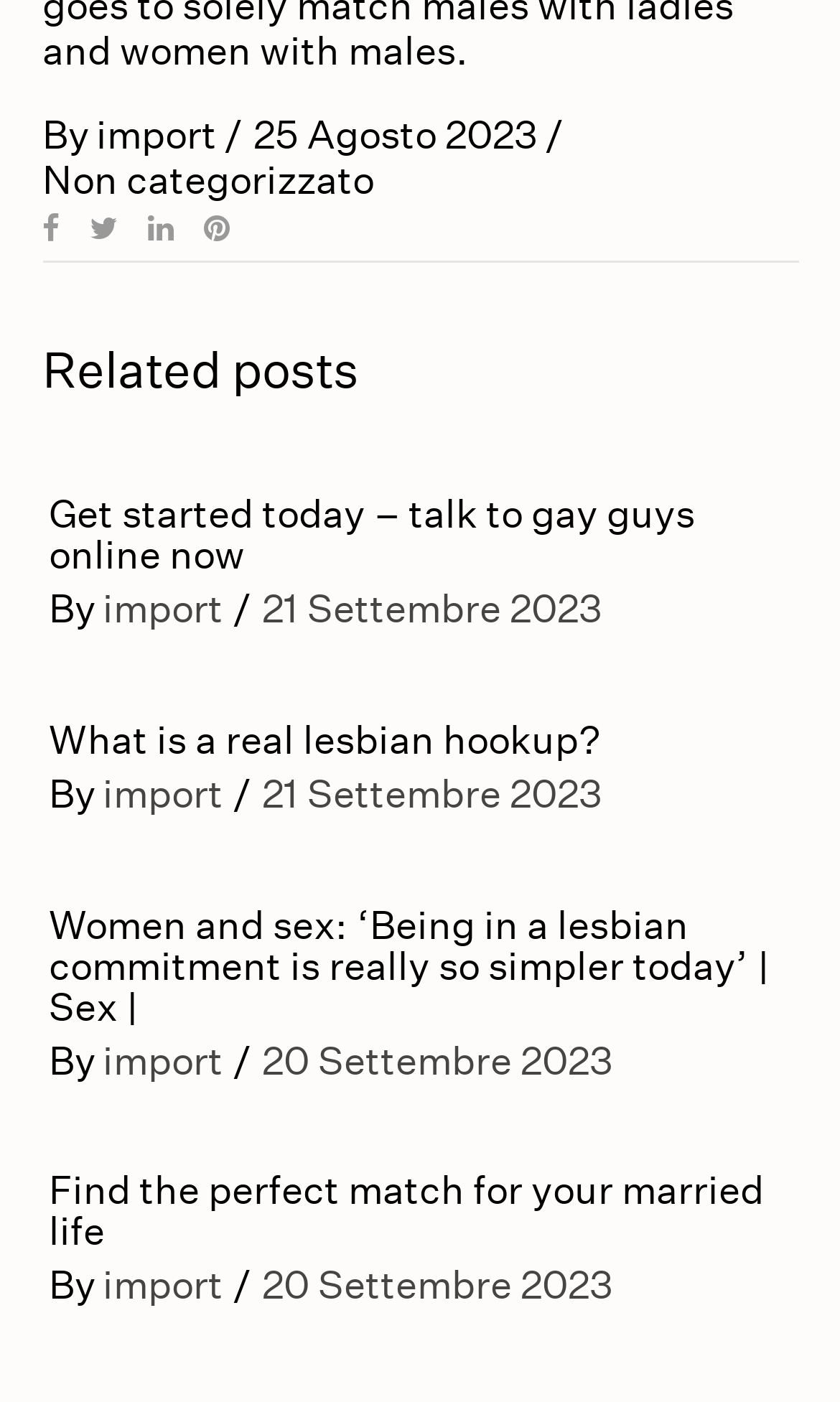Please specify the bounding box coordinates of the element that should be clicked to execute the given instruction: 'Read 'What is a real lesbian hookup?''. Ensure the coordinates are four float numbers between 0 and 1, expressed as [left, top, right, bottom].

[0.058, 0.512, 0.714, 0.544]